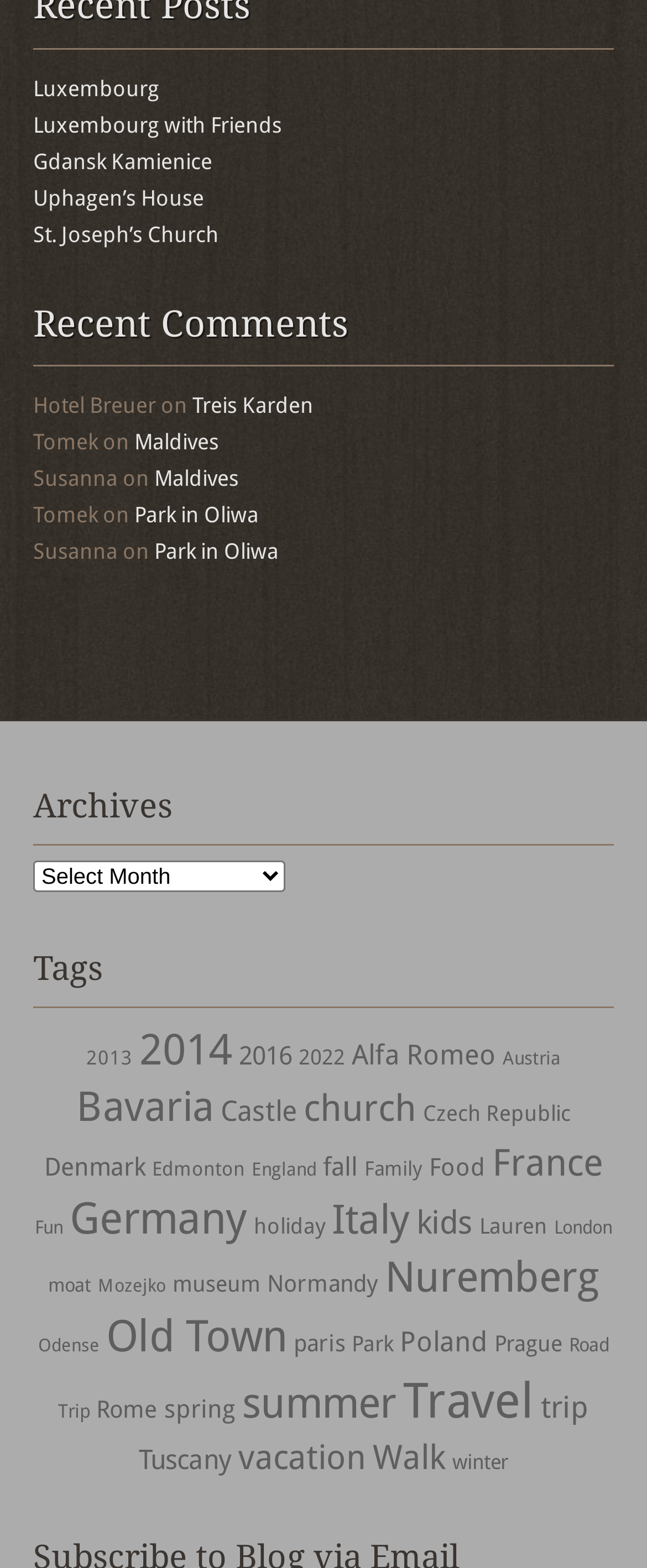Identify the coordinates of the bounding box for the element described below: "St. Joseph’s Church". Return the coordinates as four float numbers between 0 and 1: [left, top, right, bottom].

[0.051, 0.142, 0.338, 0.157]